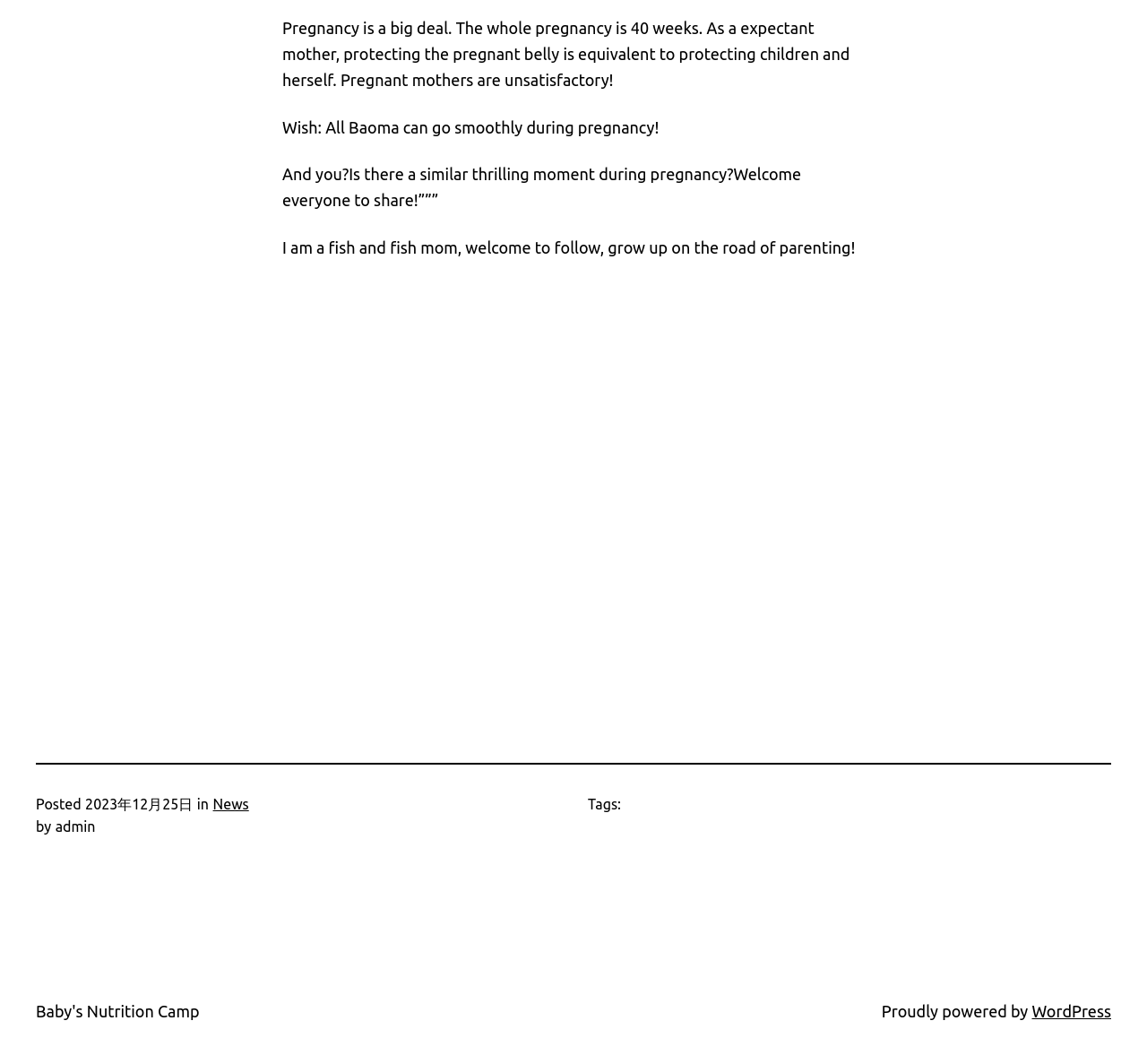When was the post published?
Kindly give a detailed and elaborate answer to the question.

I found the time element with the text '2023年12月25日' which indicates the publication date of the post.